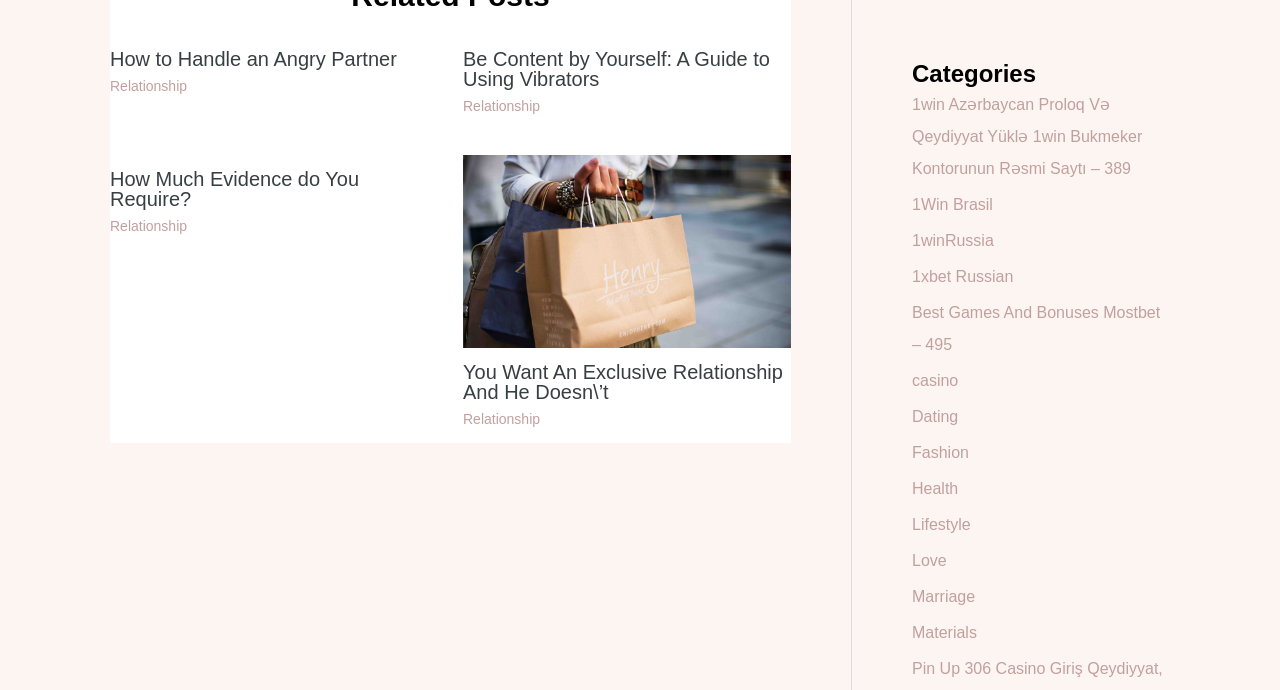Please determine the bounding box coordinates of the clickable area required to carry out the following instruction: "Click PRIVACY/COOKIES POLICY". The coordinates must be four float numbers between 0 and 1, represented as [left, top, right, bottom].

None